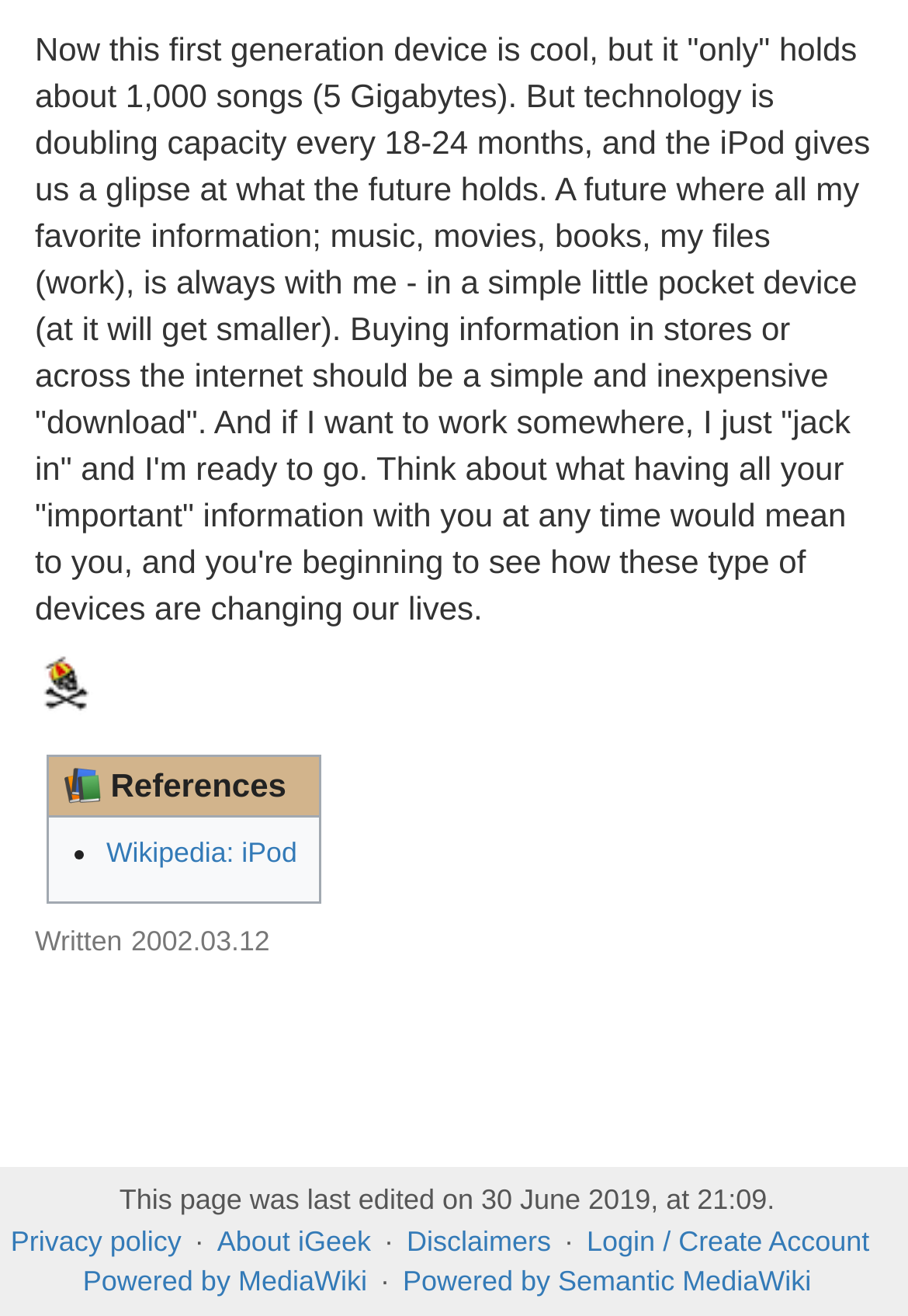What is the topic of the article?
Refer to the image and provide a one-word or short phrase answer.

iPod